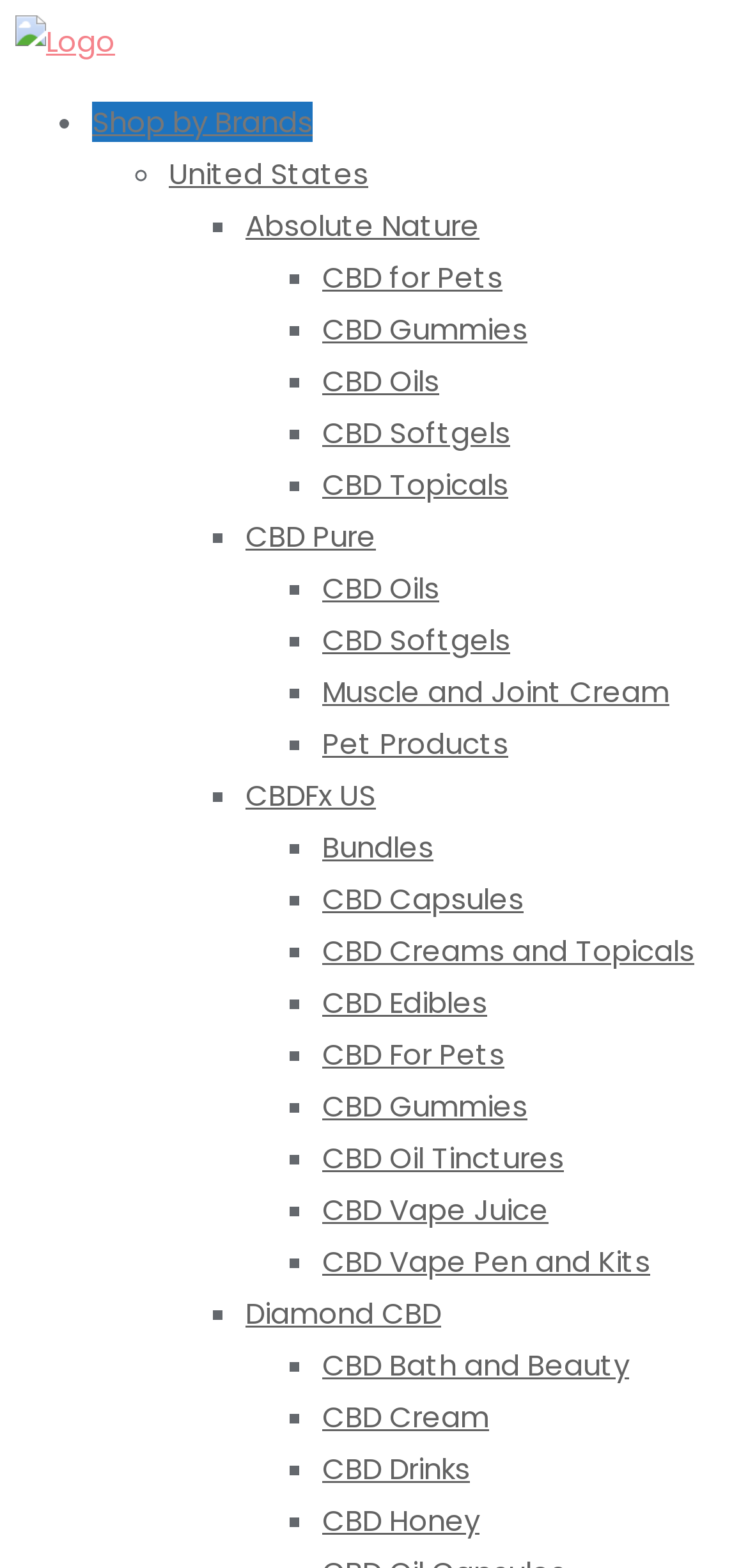Provide a short, one-word or phrase answer to the question below:
How many types of CBD products are listed in the navigation menu?

15